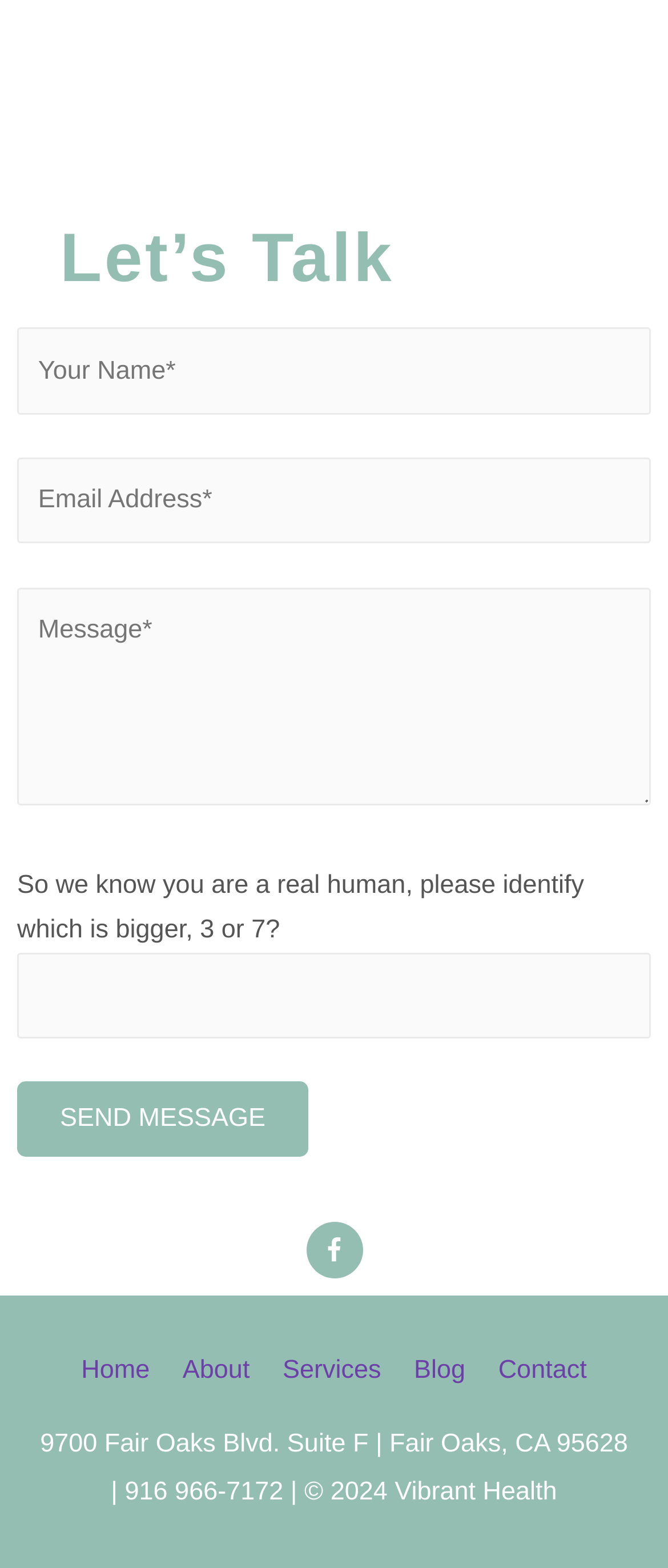Select the bounding box coordinates of the element I need to click to carry out the following instruction: "Click the SEND MESSAGE button".

[0.026, 0.69, 0.462, 0.738]